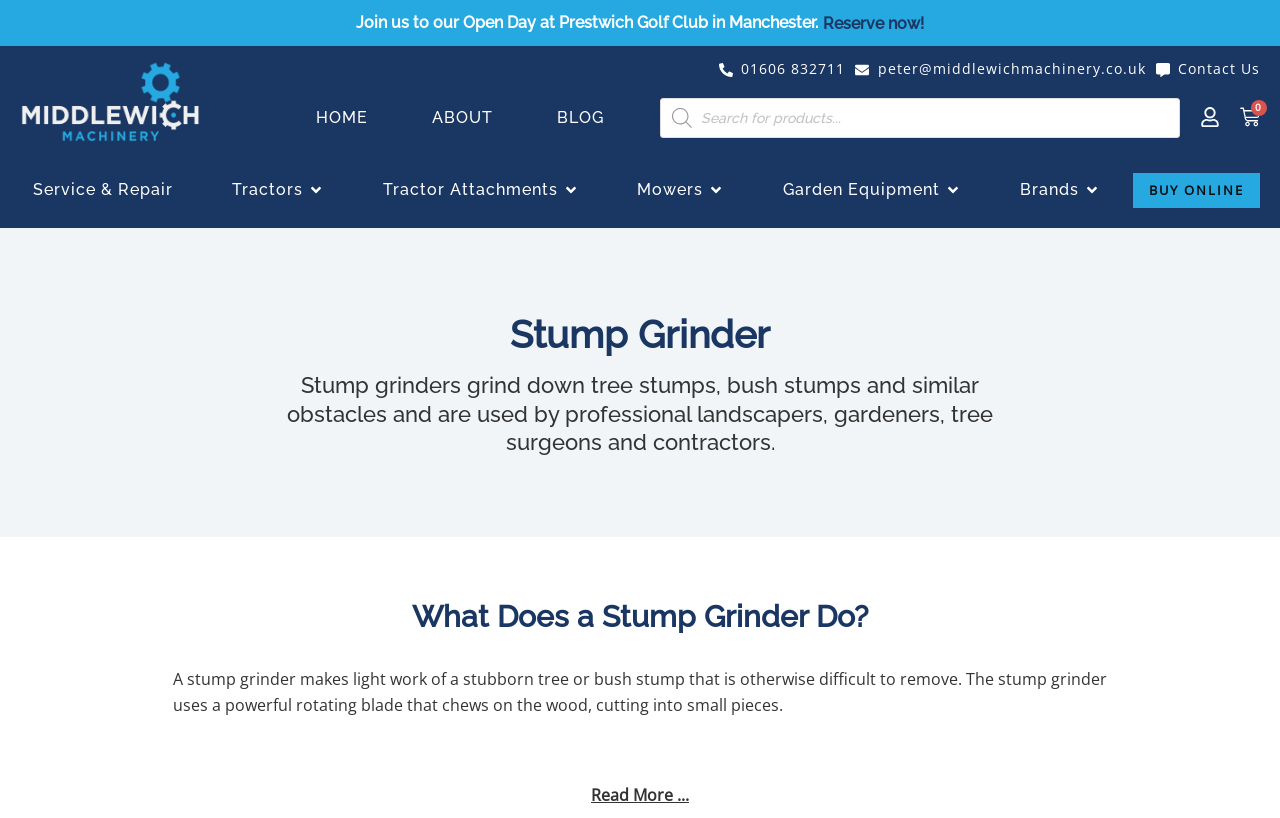Based on the image, give a detailed response to the question: How many types of equipment are listed in the menu?

The menu lists 7 types of equipment: Service & Repair, Tractors, Tractor Attachments, Mowers, Garden Equipment, and Brands. Each of these options has a corresponding link and button to open a submenu.